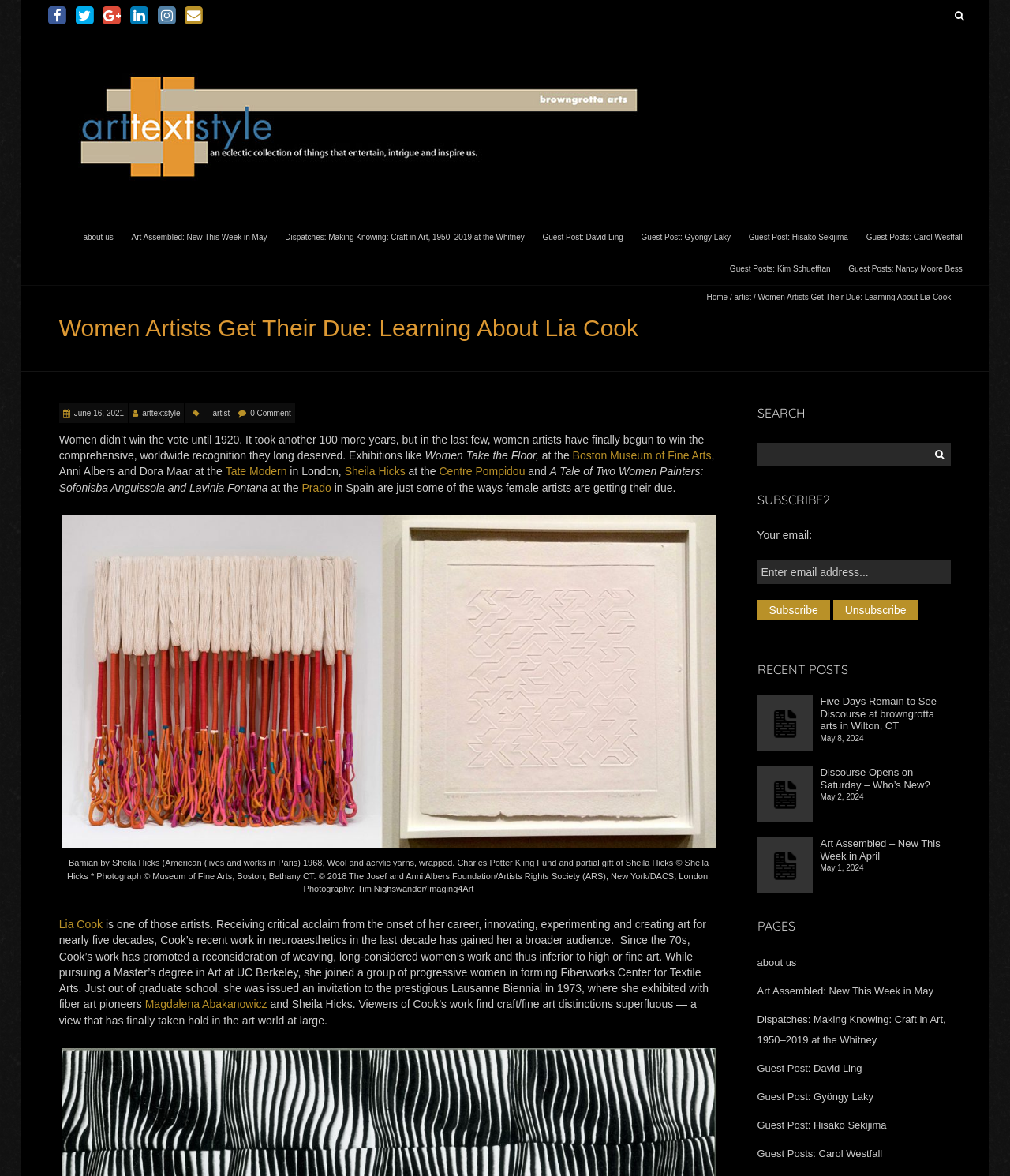Can you find the bounding box coordinates of the area I should click to execute the following instruction: "View the image of Angelina Jolie"?

None